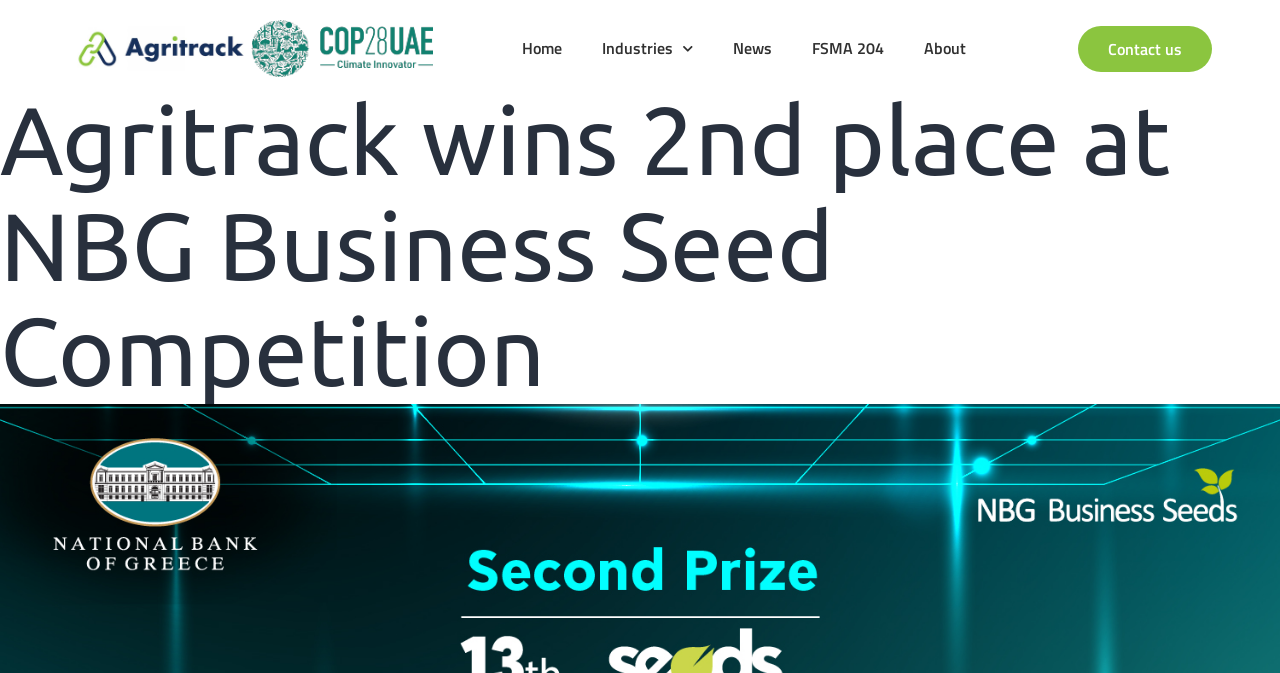Using the webpage screenshot, find the UI element described by News. Provide the bounding box coordinates in the format (top-left x, top-left y, bottom-right x, bottom-right y), ensuring all values are floating point numbers between 0 and 1.

[0.557, 0.039, 0.618, 0.106]